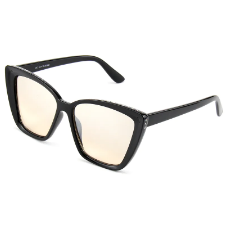Describe all the elements in the image extensively.

Introducing the **Hot Eyewear Fashion Brand Designer Sun Glasses** – a stunning pair of oversized shades that are both stylish and functional. With a bold, round frame design, these sunglasses offer a contemporary twist on classic eyewear. The sleek black finish complements any outfit, while the tinted lenses provide essential UV protection. Perfect for sun-soaked days or adding a touch of glamour to your look, these sunglasses are a must-have accessory for fashion-forward individuals. Elevate your eyewear game with these chic, high-quality shades that embody both comfort and style.